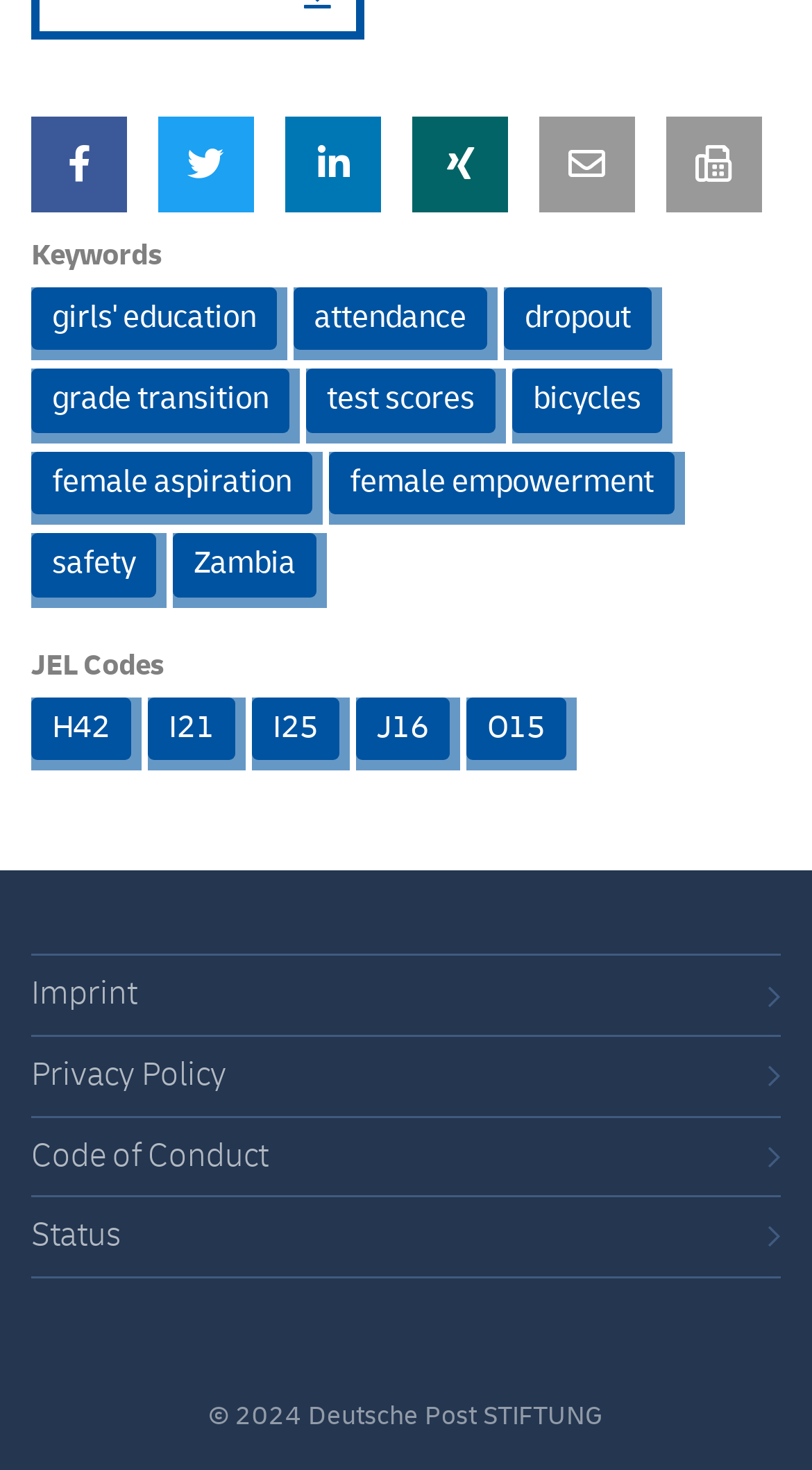Identify the bounding box coordinates for the region of the element that should be clicked to carry out the instruction: "check test scores". The bounding box coordinates should be four float numbers between 0 and 1, i.e., [left, top, right, bottom].

[0.377, 0.251, 0.61, 0.294]